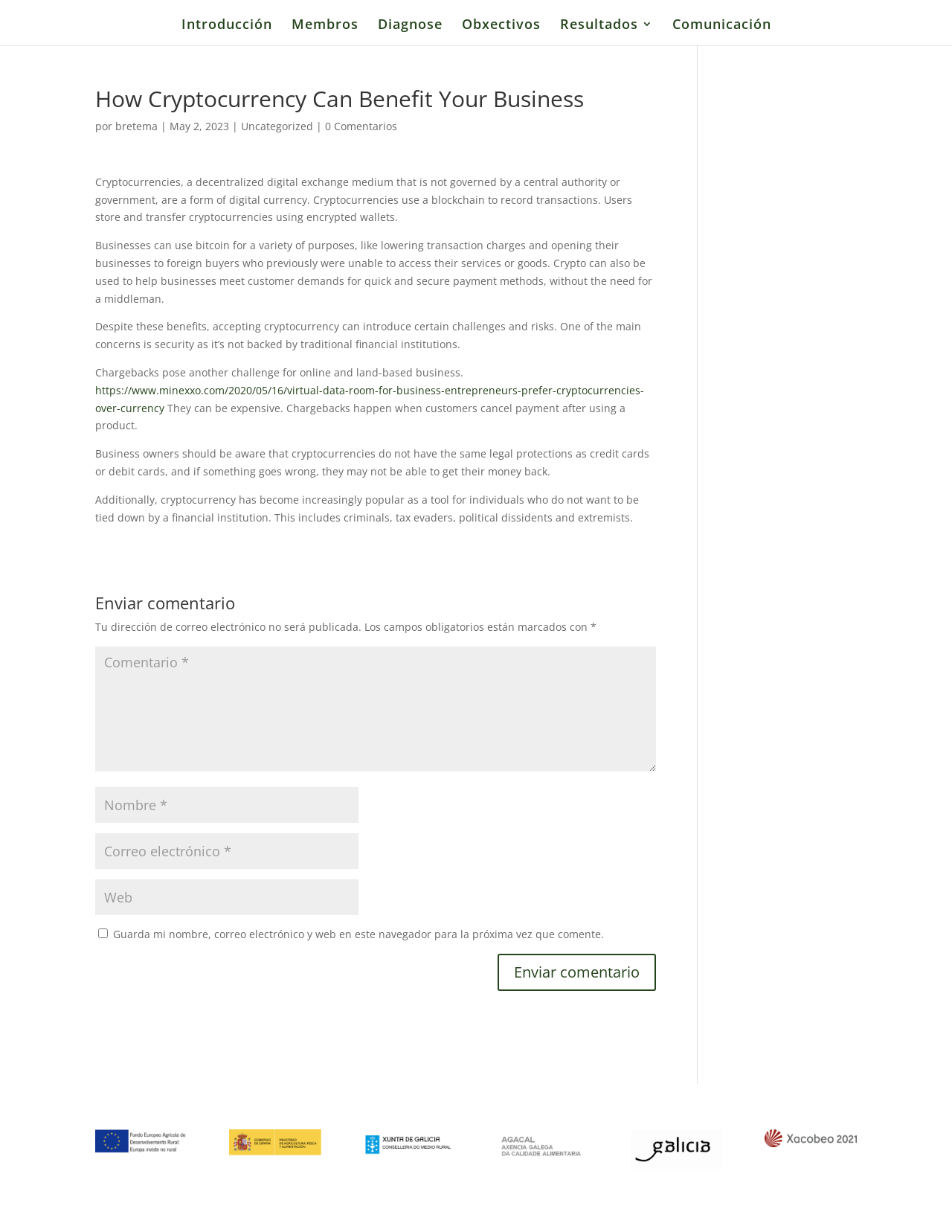What is the purpose of the 'Enviar comentario' button?
Kindly answer the question with as much detail as you can.

The 'Enviar comentario' button is located at the bottom of the webpage, below the comment submission form. Its purpose is to submit a comment after filling out the required fields, such as name, email, and comment text.